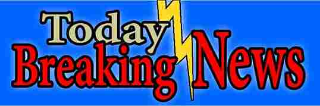What is the purpose of the yellow lightning bolt?
Could you give a comprehensive explanation in response to this question?

According to the caption, the yellow lightning bolt runs between the words, adding an energetic and dynamic element to the design, which suggests that its purpose is to create a sense of energy and dynamism.